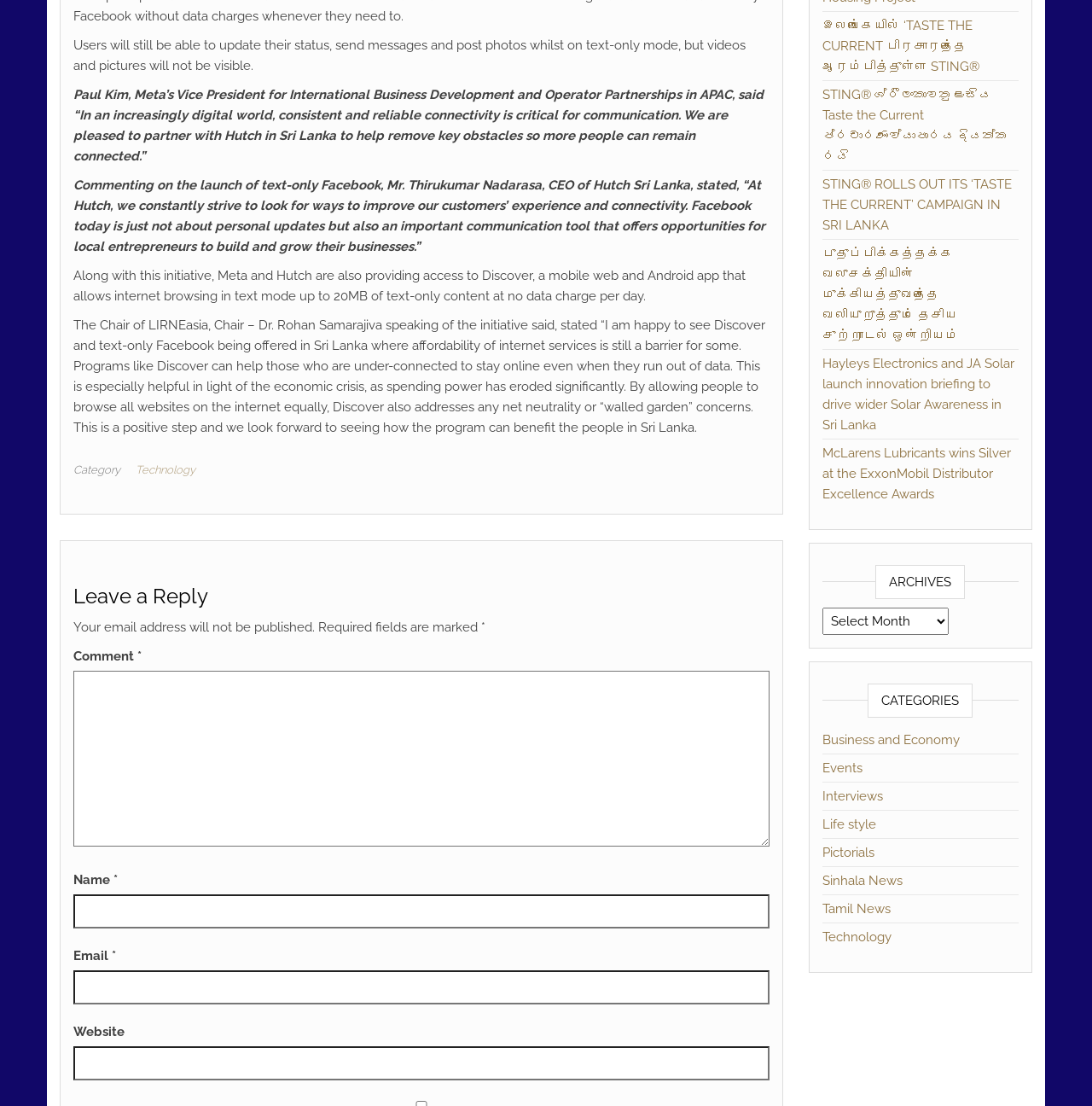Highlight the bounding box coordinates of the element that should be clicked to carry out the following instruction: "Leave a comment". The coordinates must be given as four float numbers ranging from 0 to 1, i.e., [left, top, right, bottom].

[0.067, 0.606, 0.704, 0.765]